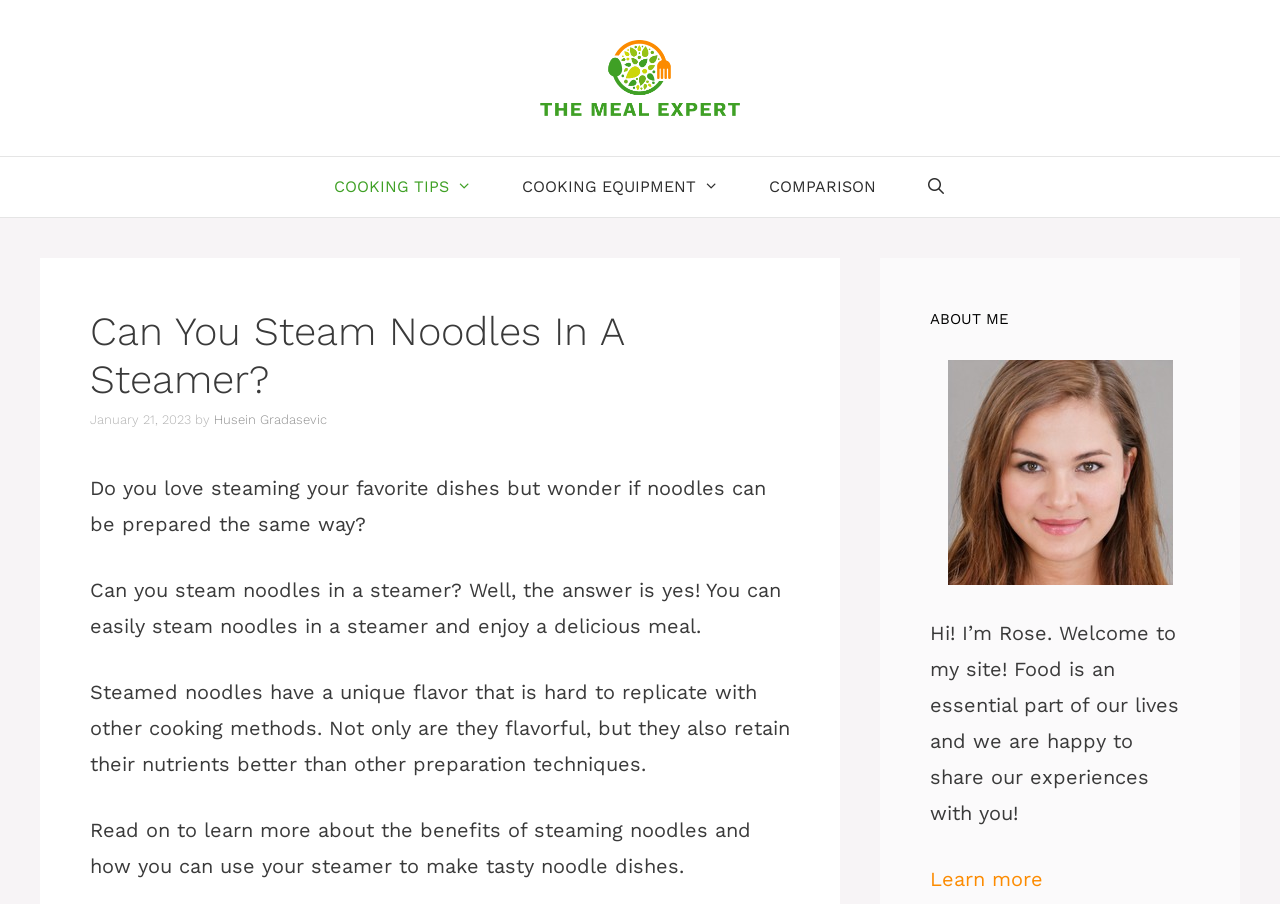What is the name of the person who runs the website?
Answer with a single word or phrase by referring to the visual content.

Rose